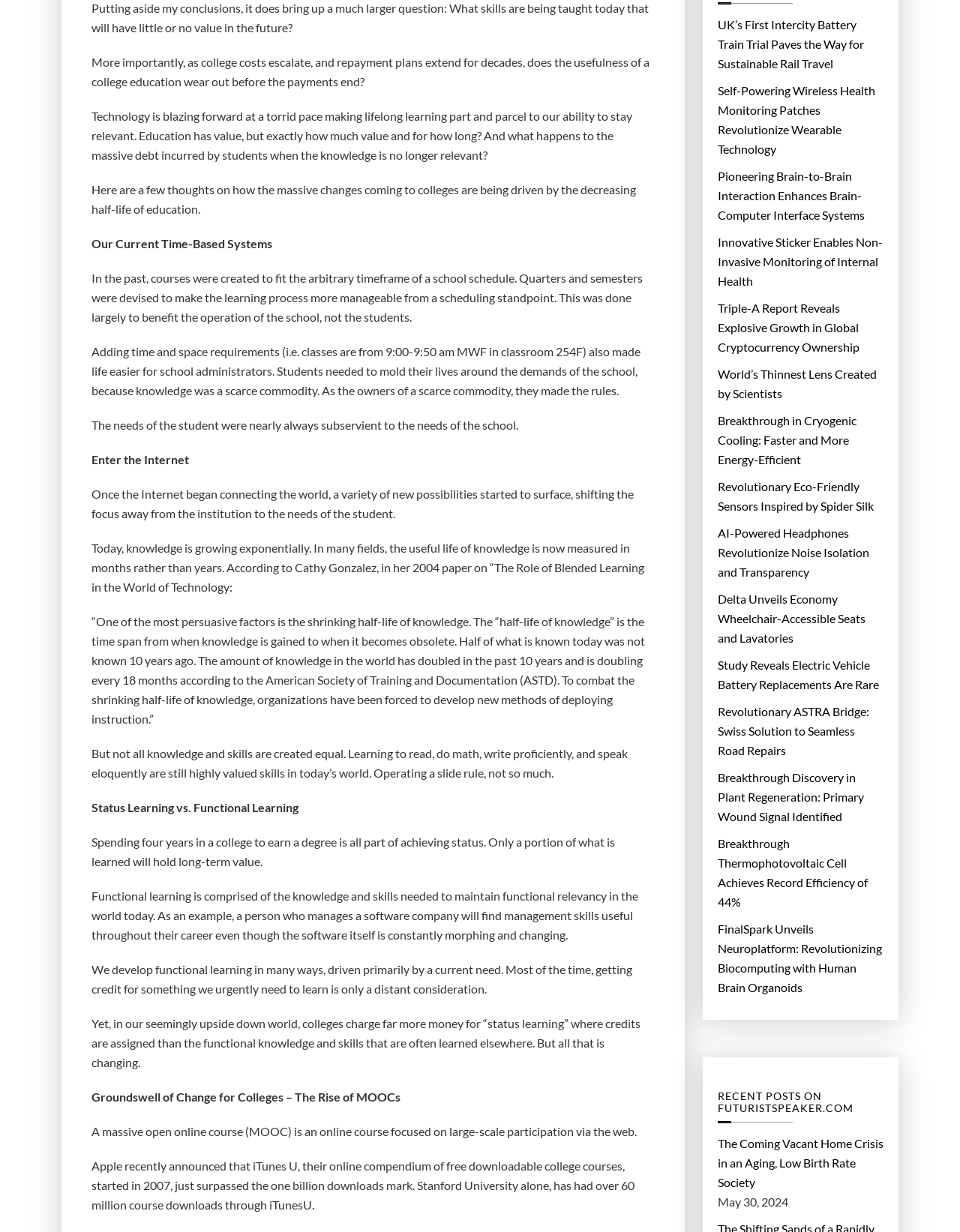What is the topic of the first paragraph?
Please look at the screenshot and answer using one word or phrase.

Value of college education